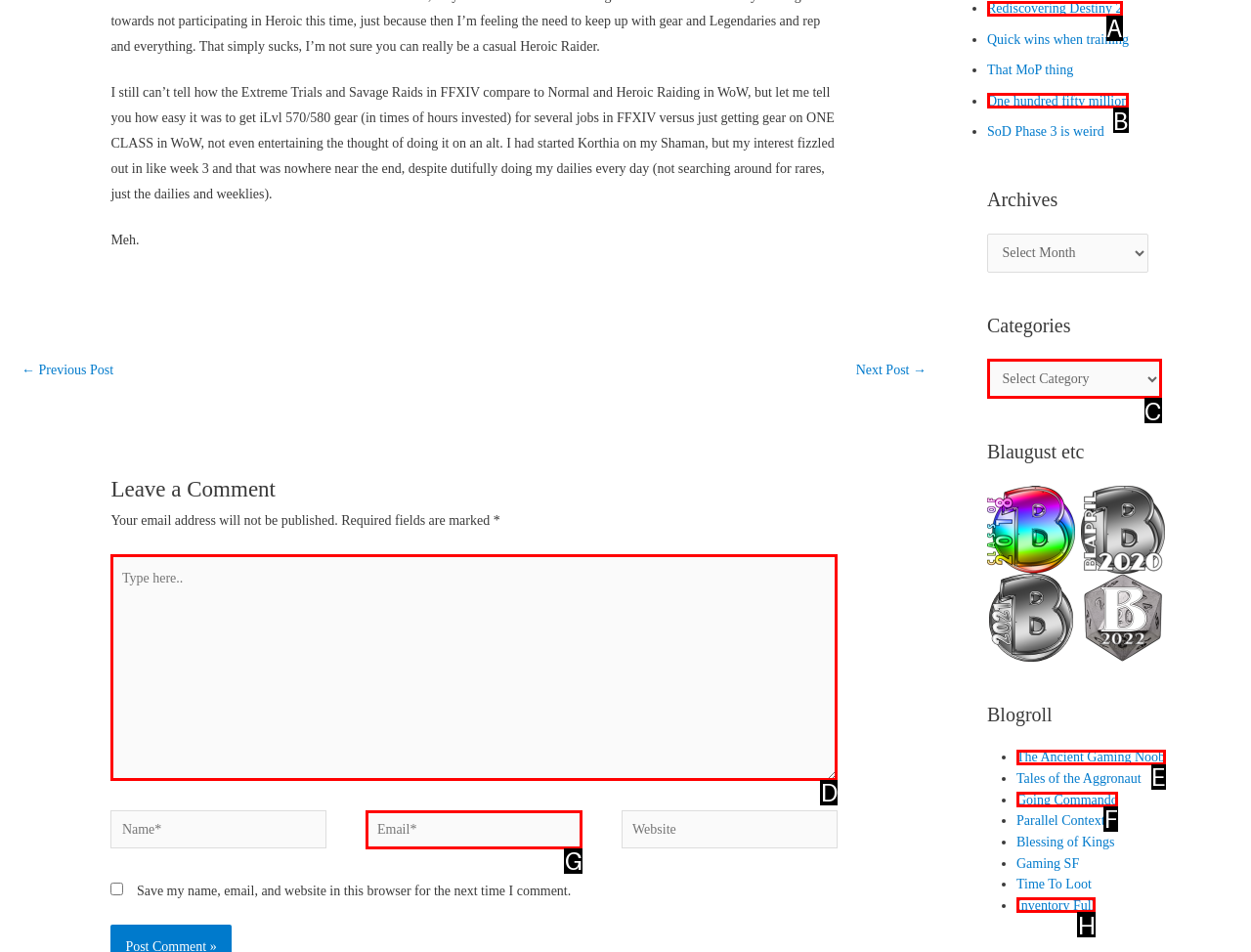Identify the option that corresponds to the given description: Inventory Full. Reply with the letter of the chosen option directly.

H